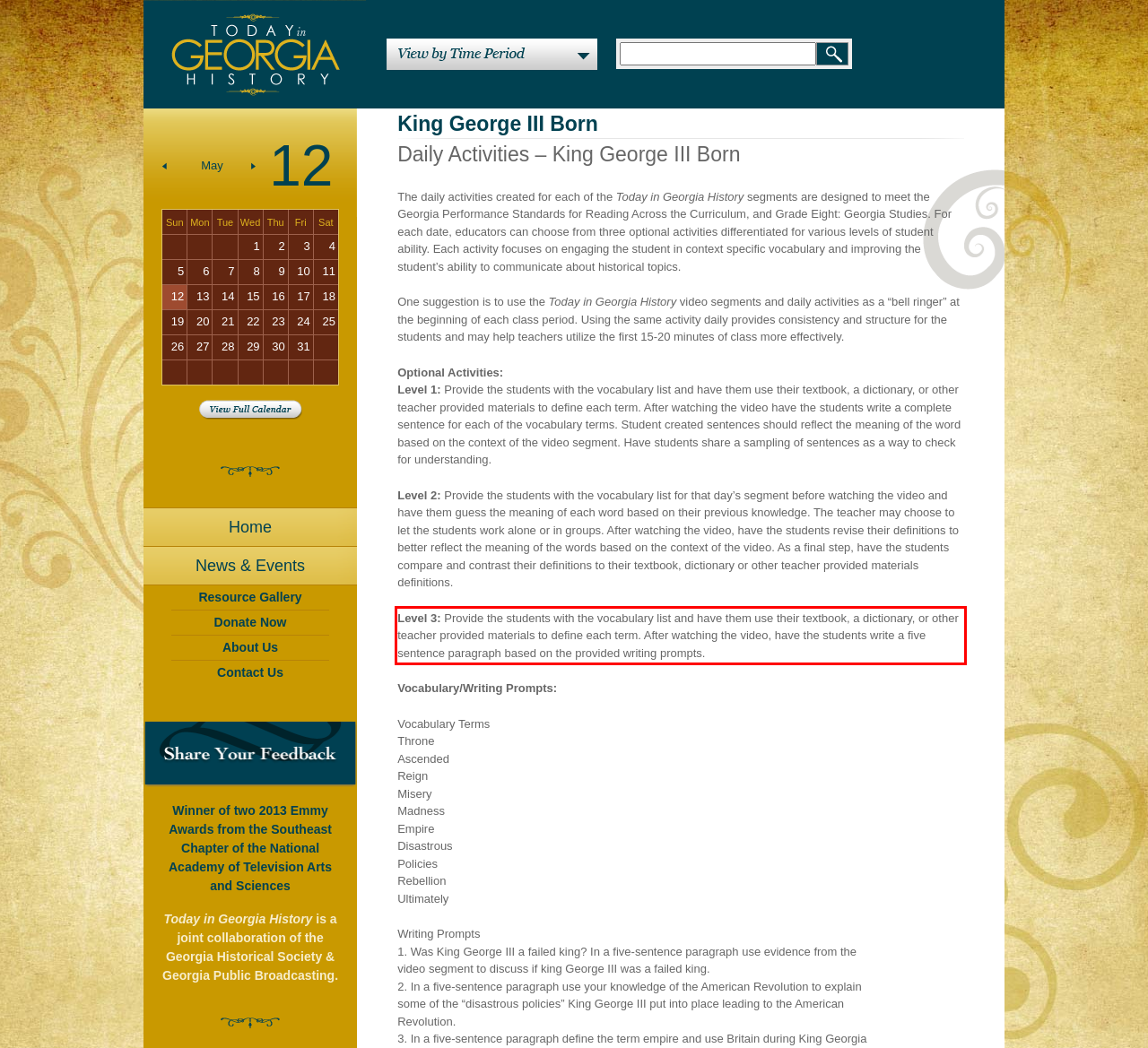From the screenshot of the webpage, locate the red bounding box and extract the text contained within that area.

Level 3: Provide the students with the vocabulary list and have them use their textbook, a dictionary, or other teacher provided materials to define each term. After watching the video, have the students write a five sentence paragraph based on the provided writing prompts.